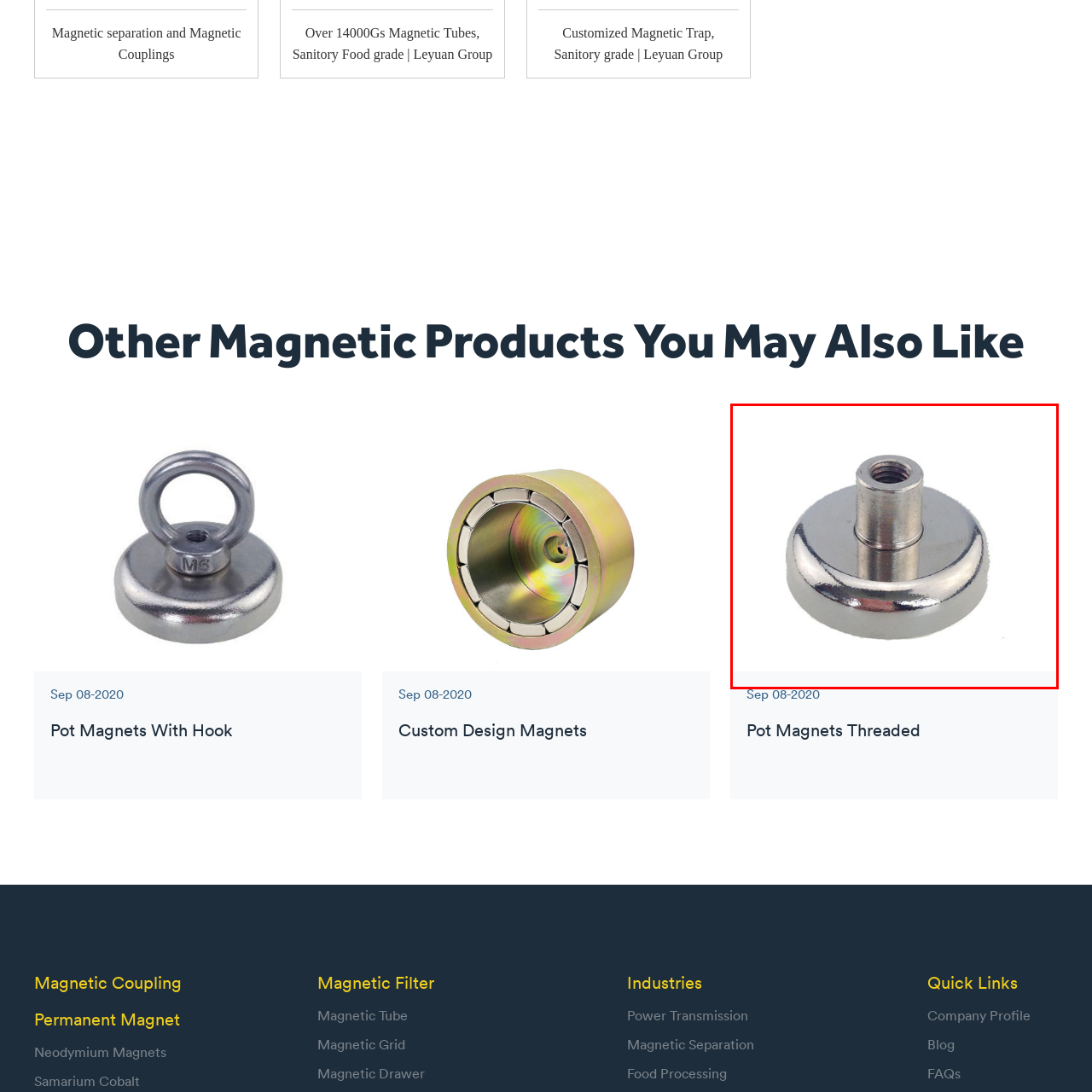Inspect the area enclosed by the red box and reply to the question using only one word or a short phrase: 
Where can this product be utilized?

Workshops, laboratories, or home